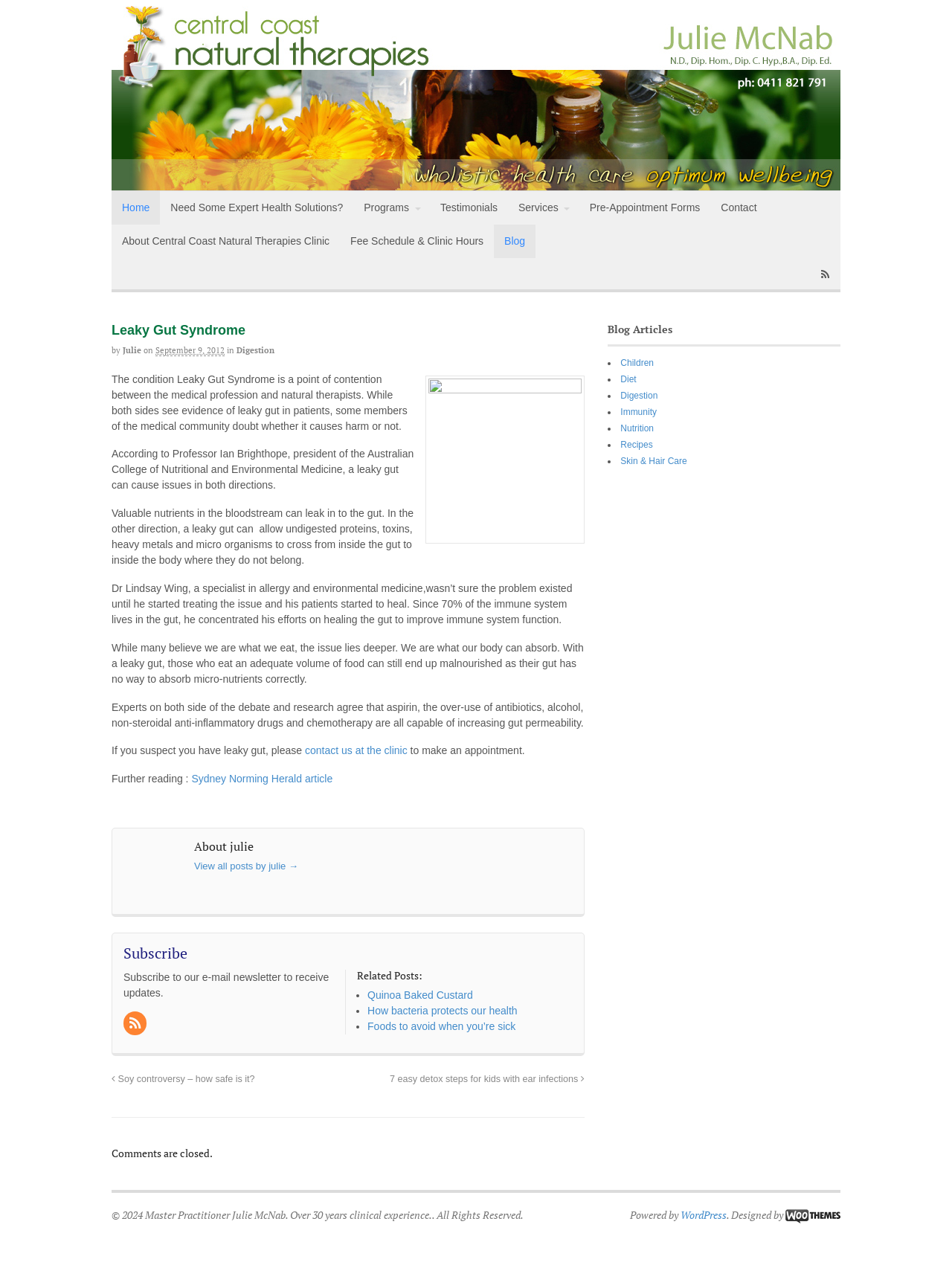What is the topic of the article?
Examine the screenshot and reply with a single word or phrase.

Leaky Gut Syndrome